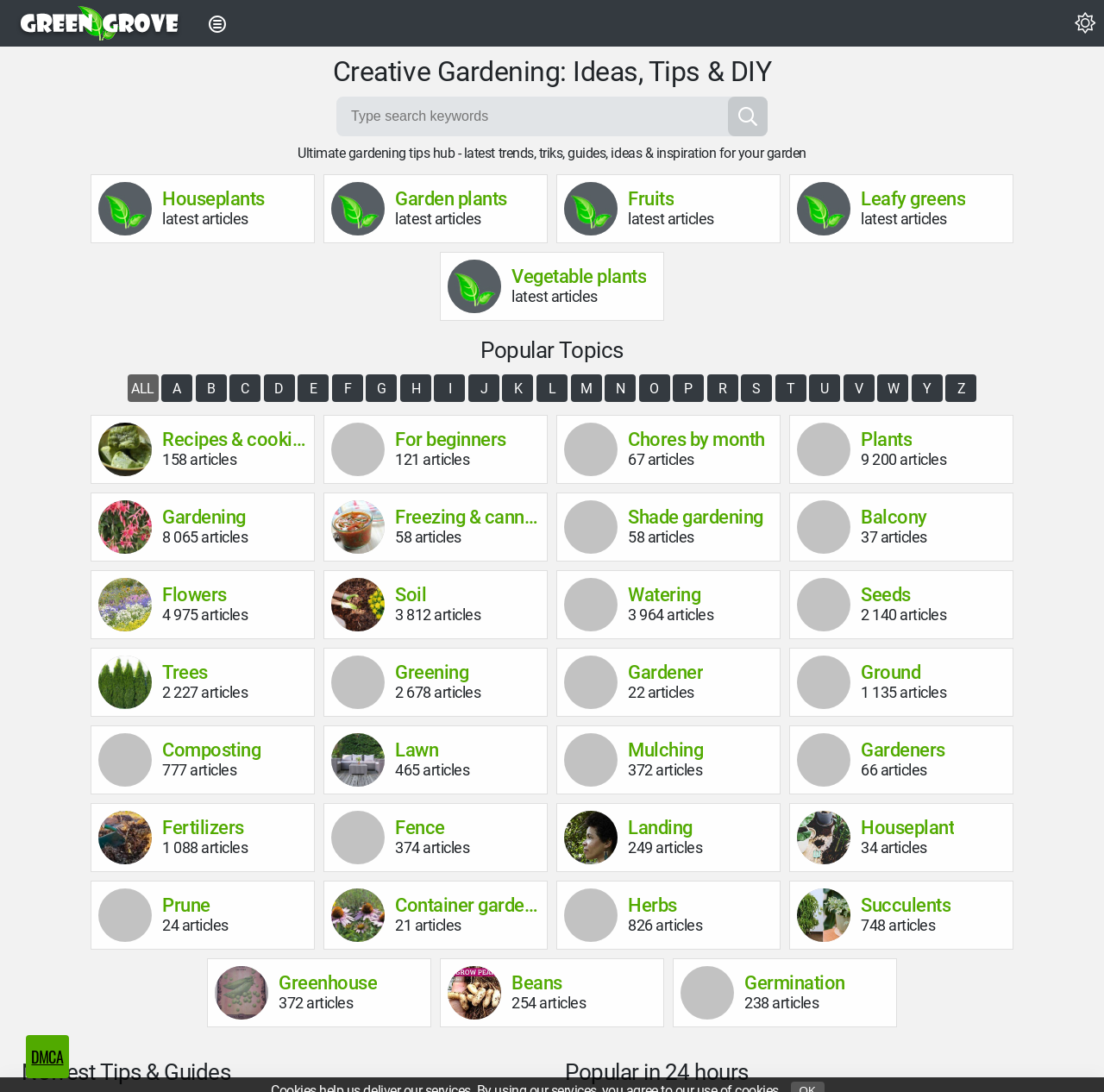Find the bounding box coordinates of the element you need to click on to perform this action: 'Go to the eye-candy page'. The coordinates should be represented by four float values between 0 and 1, in the format [left, top, right, bottom].

None